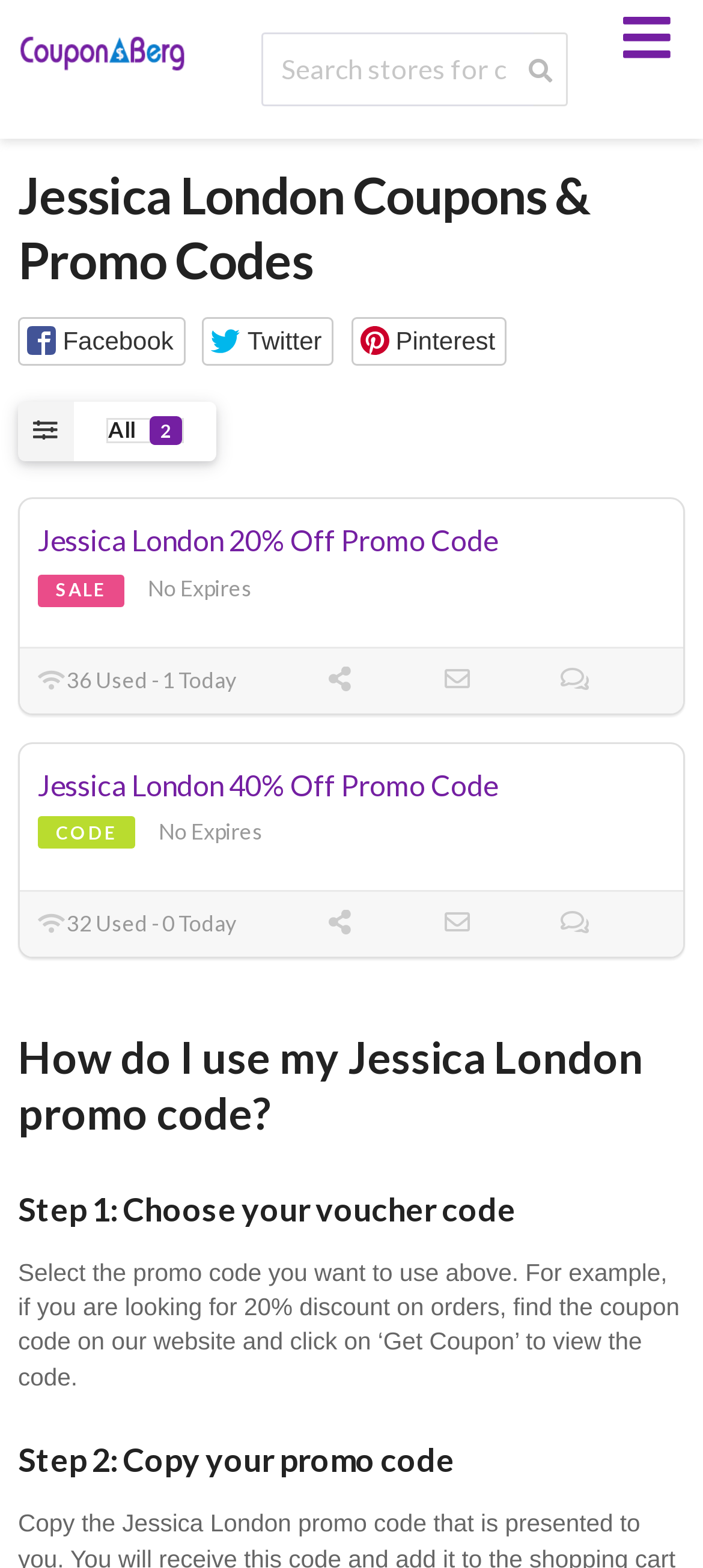Respond to the question below with a single word or phrase: How many steps are there to use a Jessica London promo code?

2